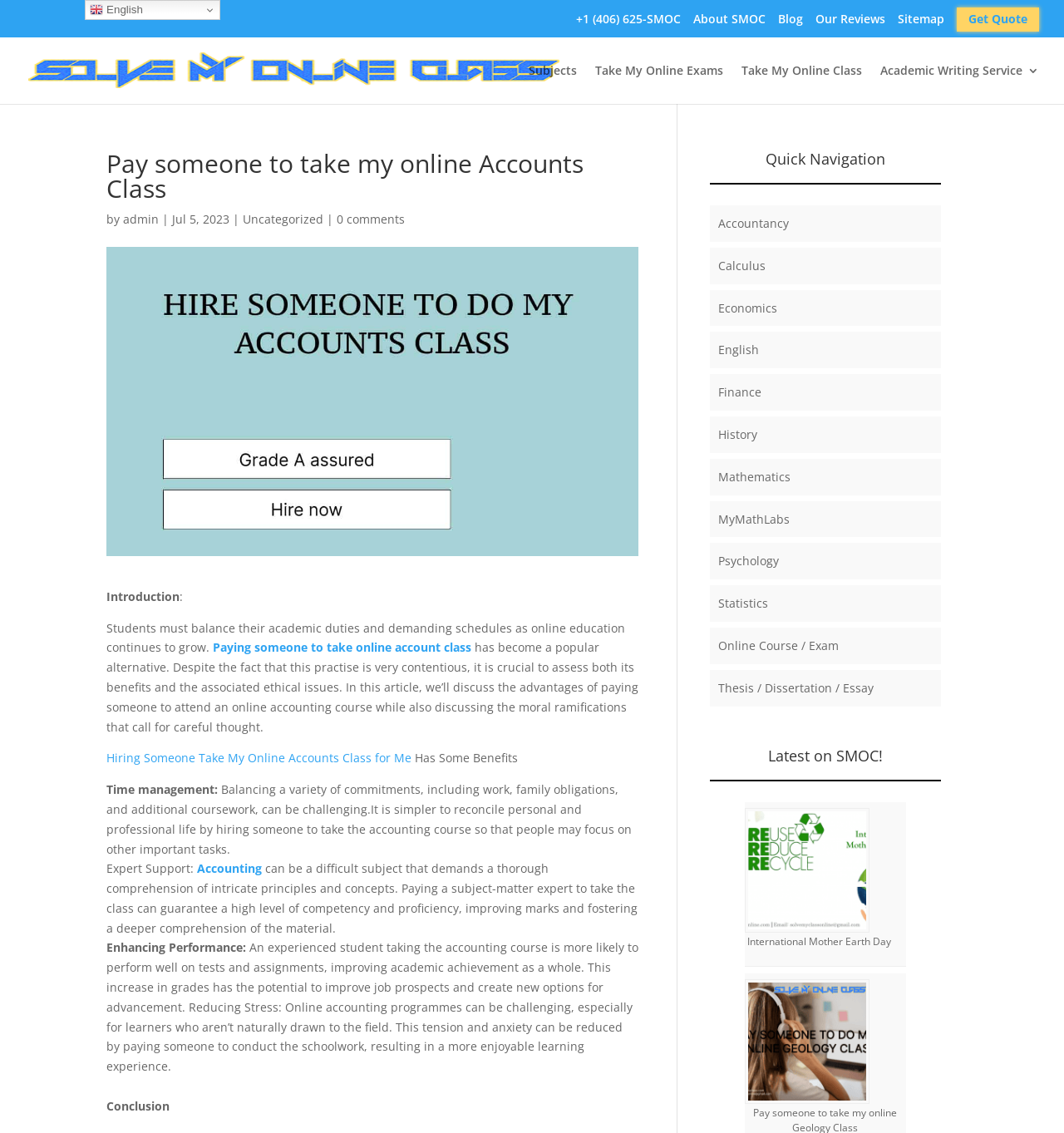Please answer the following question as detailed as possible based on the image: 
What subjects are listed under Quick Navigation?

The webpage has a section called Quick Navigation, which lists various subjects, including Accountancy, Calculus, Economics, English, Finance, History, Mathematics, MyMathLabs, Psychology, Statistics, and Online Course/Exam, among others.